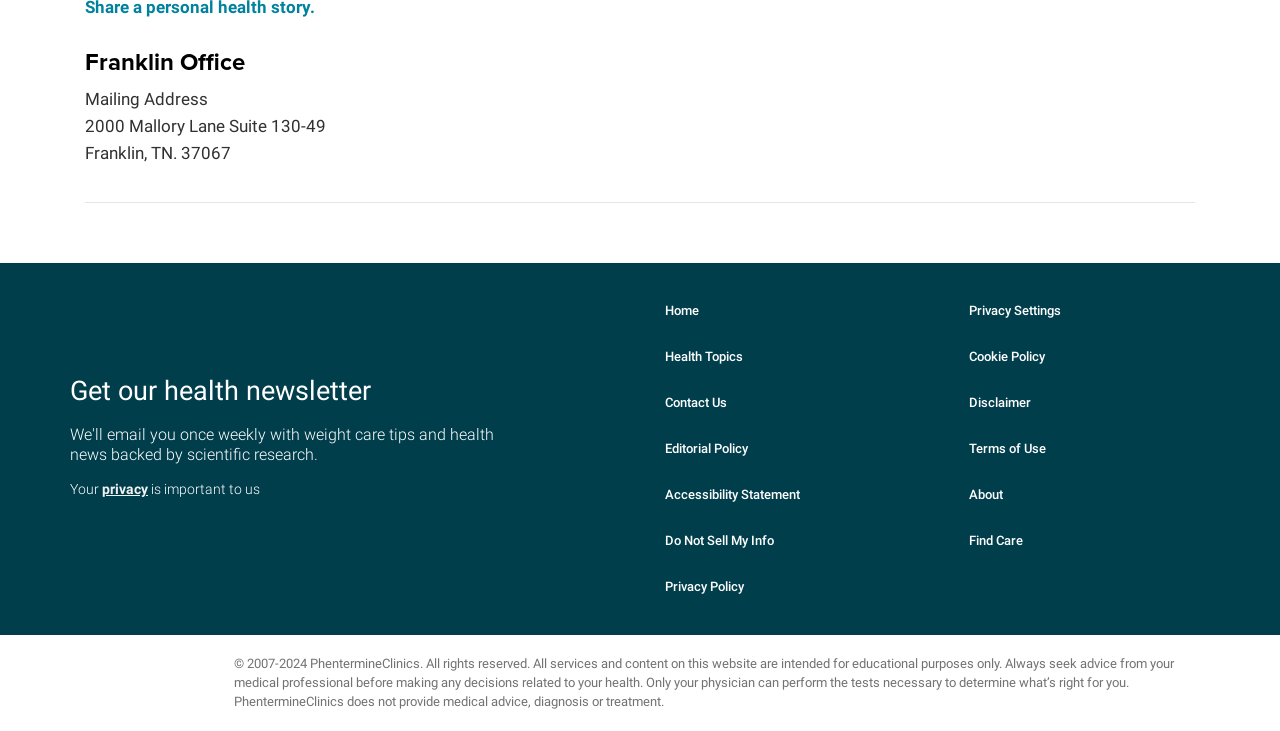Locate the bounding box coordinates of the segment that needs to be clicked to meet this instruction: "go to casa".

None